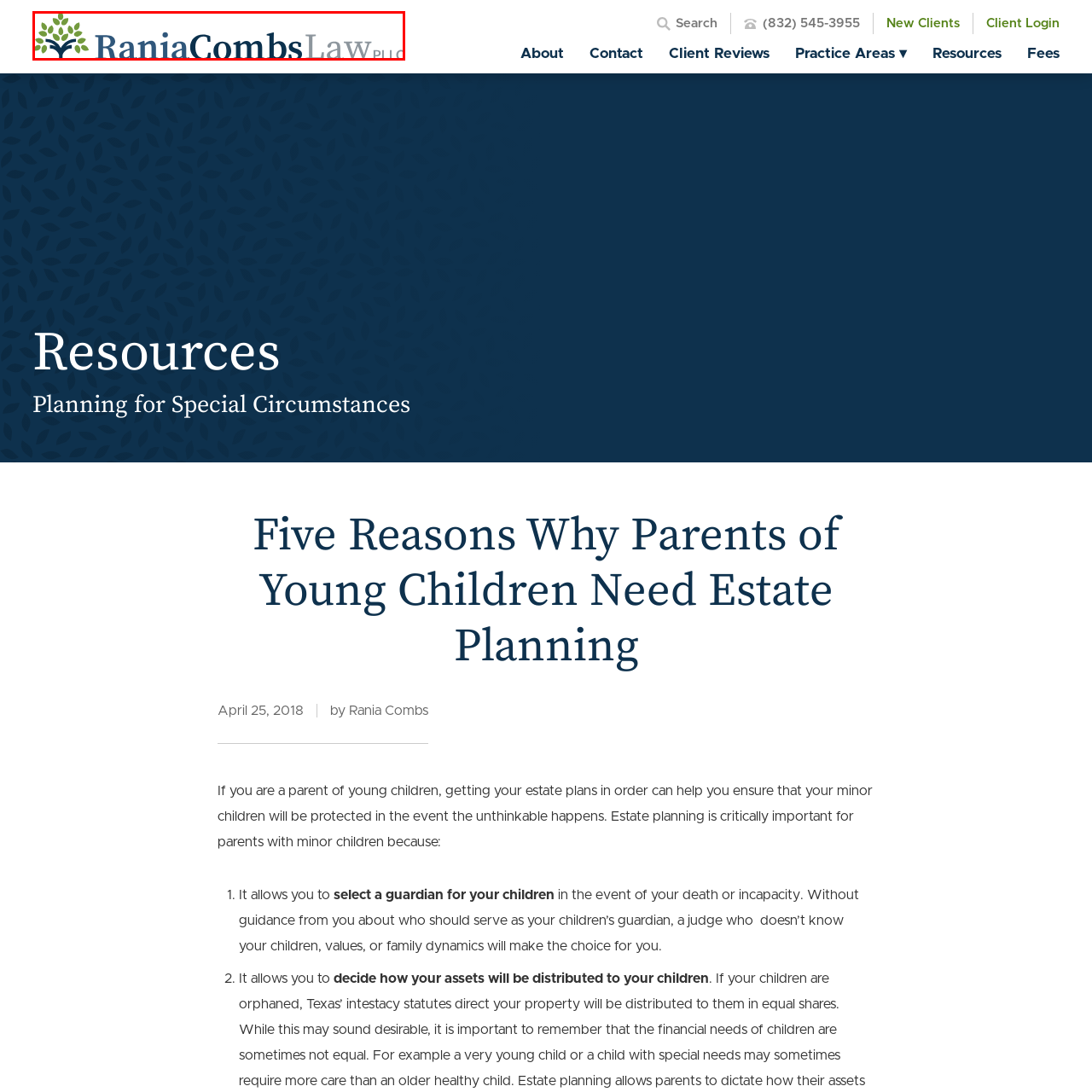Create an extensive caption describing the content of the image outlined in red.

The image features the logo of Rania Combs Law PLLC, prominently displayed as part of a webpage titled “Five Reasons Why New Parents Should Consider Estate Planning.” The logo showcases a stylized tree with green leaves, symbolizing growth and vitality, next to the firm’s name, which is presented in a professional font. The text colors include dark blue and gray, conveying a sense of trust and reliability typical for a legal practice. This logo is positioned at the top of the page, establishing the firm's identity and emphasizing its focus on estate planning services, particularly for new parents concerned about safeguarding their children's future.